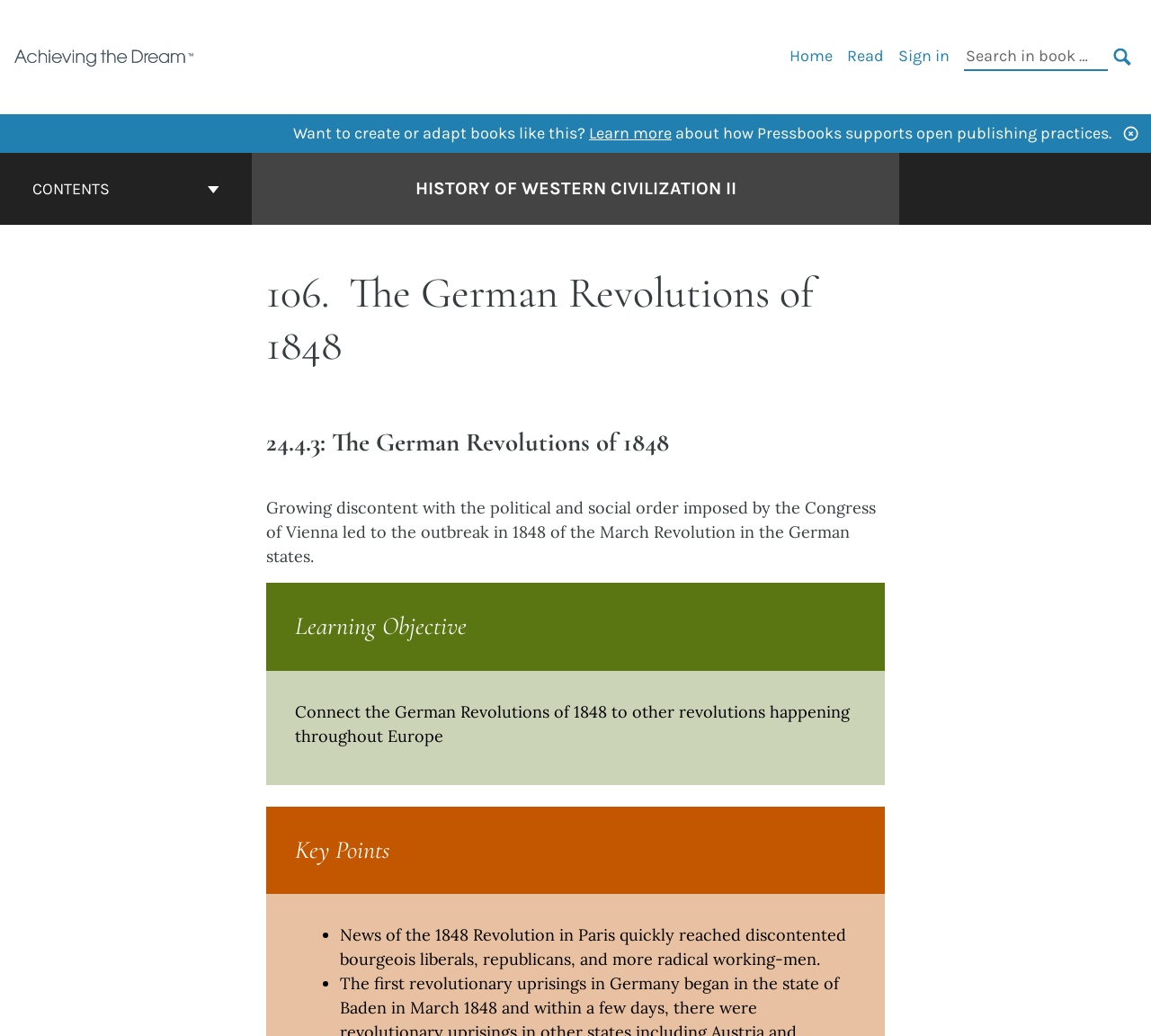Examine the screenshot and answer the question in as much detail as possible: What is the name of the book?

I found the answer by looking at the heading 'Go to the cover page of History of Western Civilization II' and the StaticText 'HISTORY OF WESTERN CIVILIZATION II' inside it.